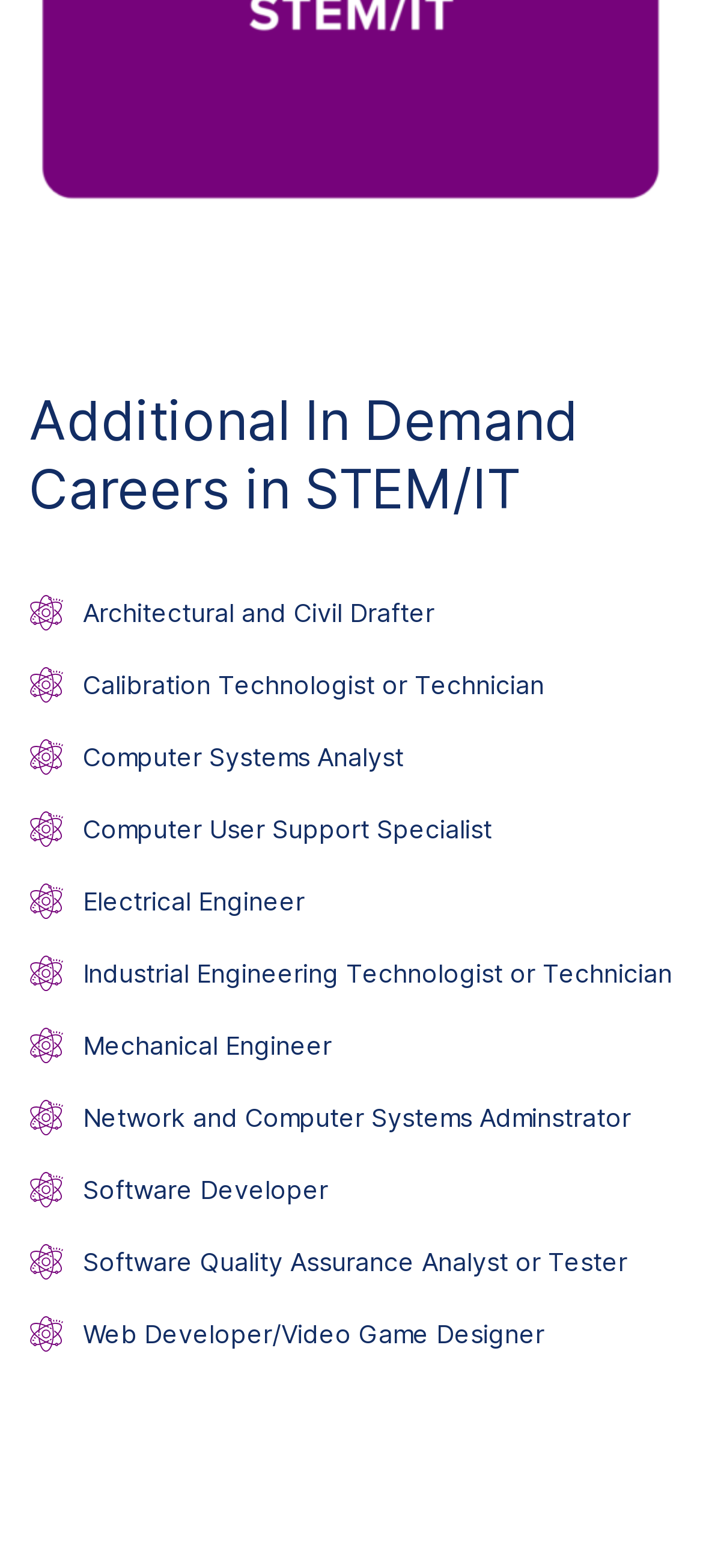Provide the bounding box coordinates in the format (top-left x, top-left y, bottom-right x, bottom-right y). All values are floating point numbers between 0 and 1. Determine the bounding box coordinate of the UI element described as: Web Developer/Video Game Designer

[0.118, 0.839, 0.774, 0.862]